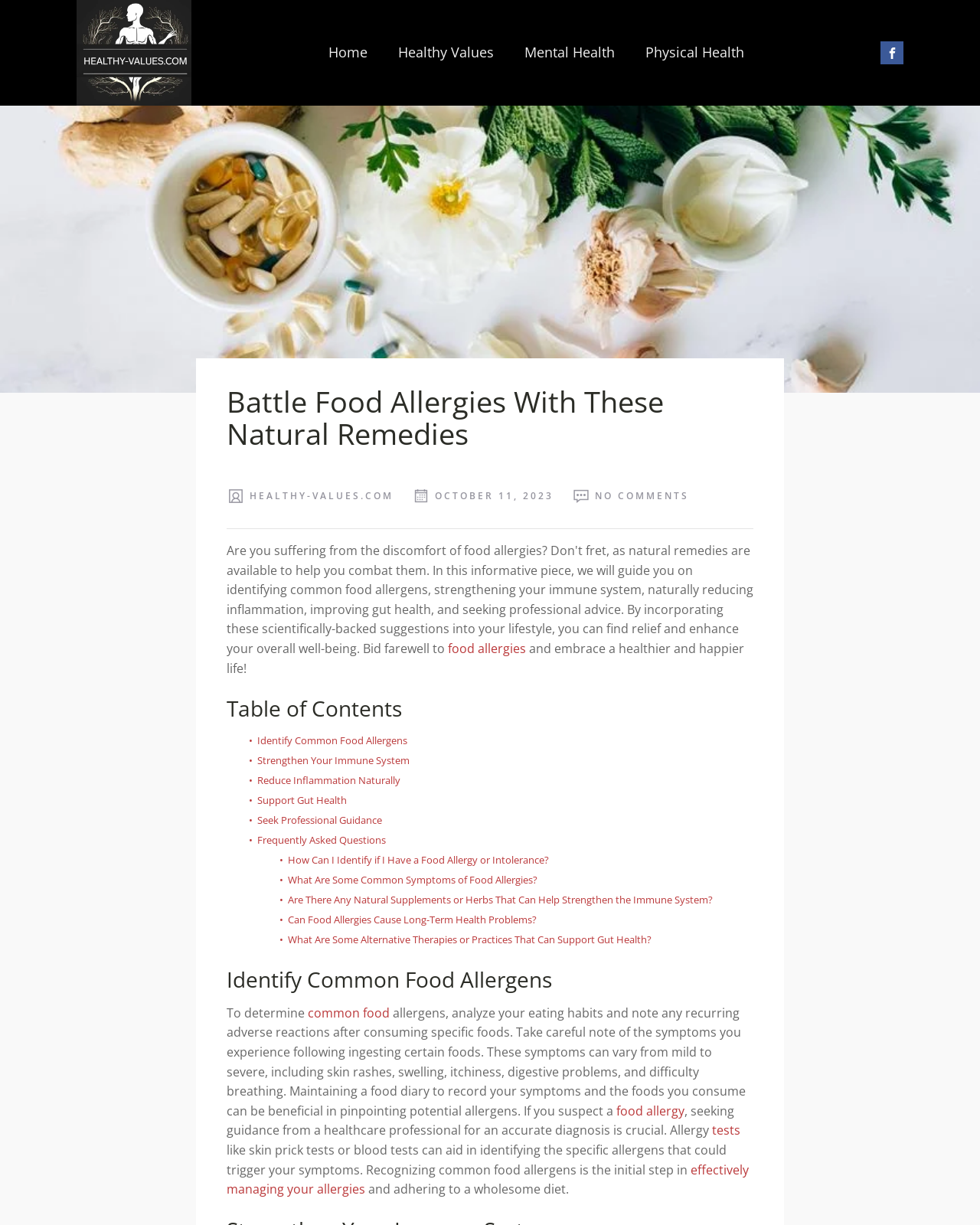Given the element description Physical Health, predict the bounding box coordinates for the UI element in the webpage screenshot. The format should be (top-left x, top-left y, bottom-right x, bottom-right y), and the values should be between 0 and 1.

[0.643, 0.024, 0.775, 0.063]